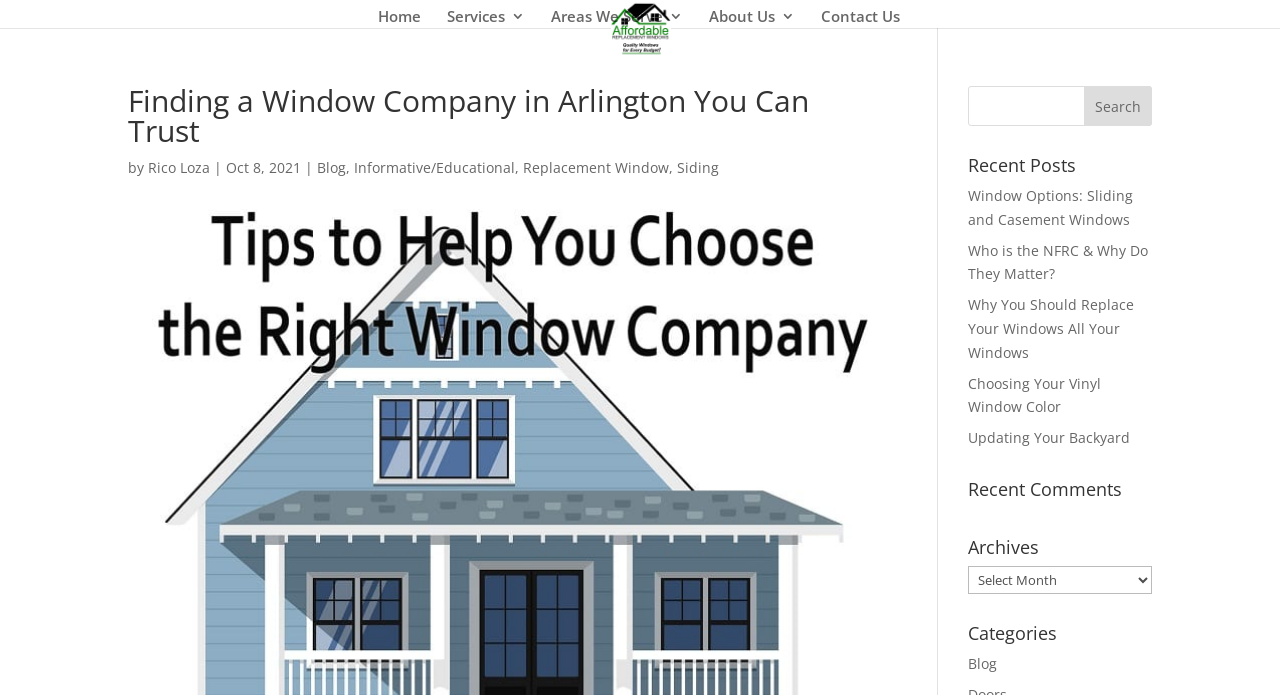How many recent posts are listed?
Based on the screenshot, respond with a single word or phrase.

5